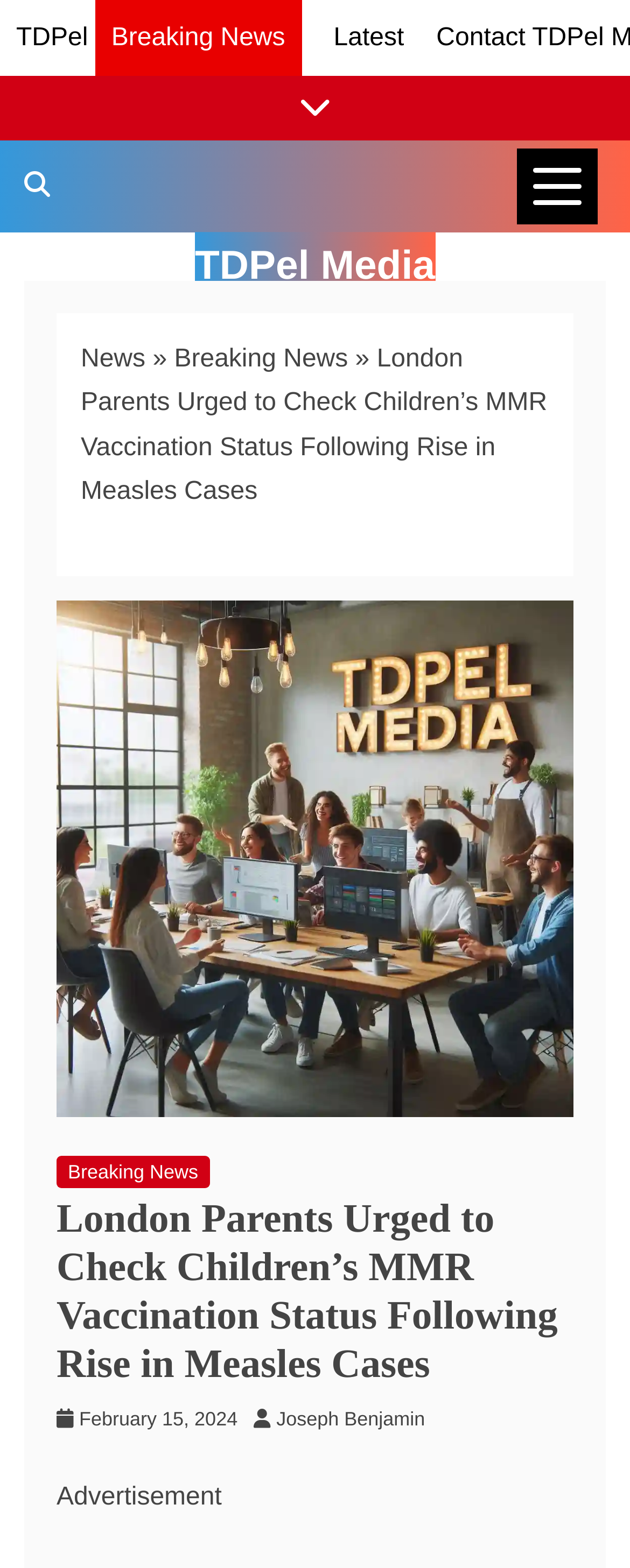Please give the bounding box coordinates of the area that should be clicked to fulfill the following instruction: "View latest news". The coordinates should be in the format of four float numbers from 0 to 1, i.e., [left, top, right, bottom].

[0.53, 0.015, 0.641, 0.033]